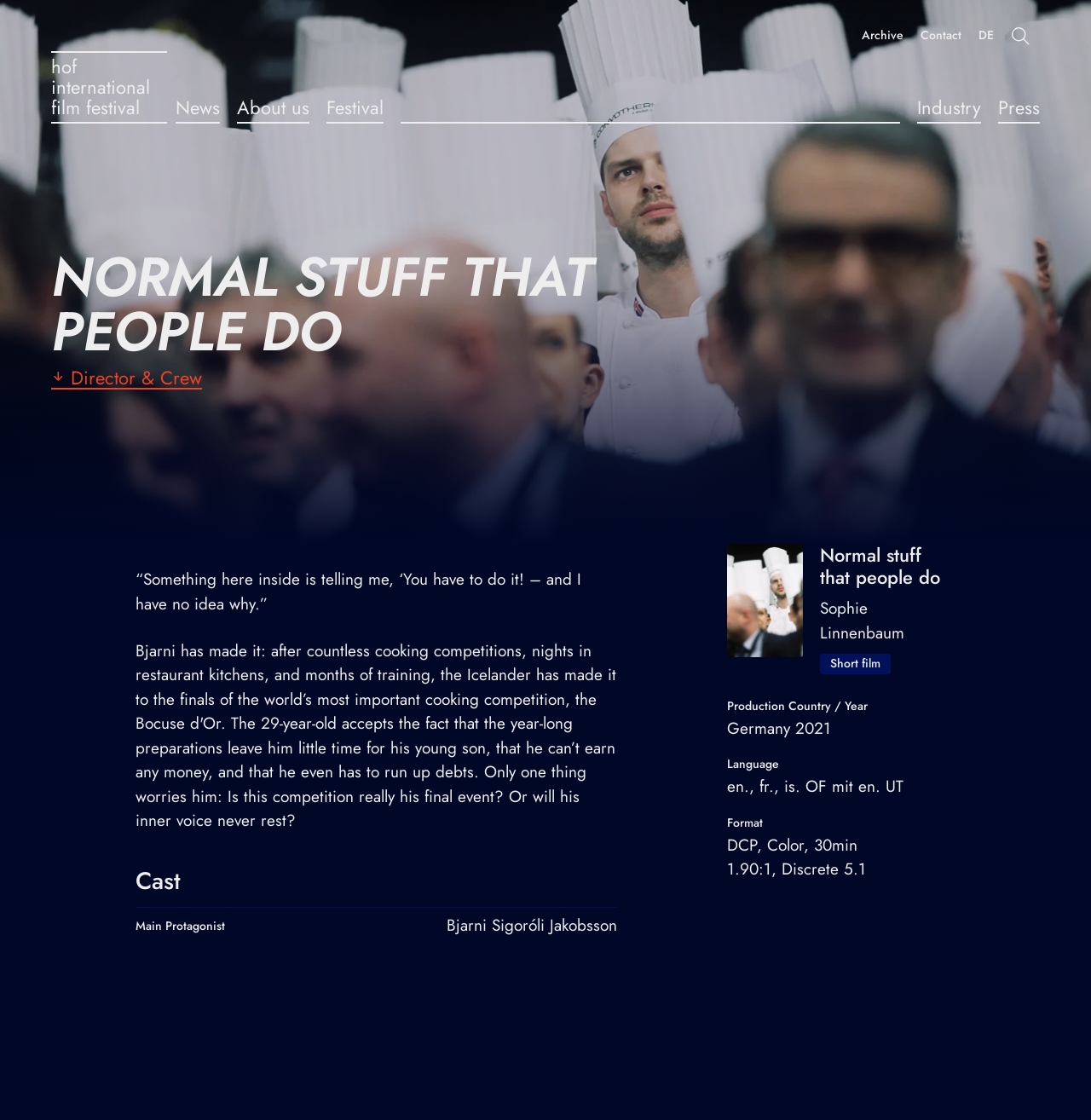Locate the bounding box coordinates of the element you need to click to accomplish the task described by this instruction: "Read the director and crew information".

[0.047, 0.325, 0.185, 0.349]